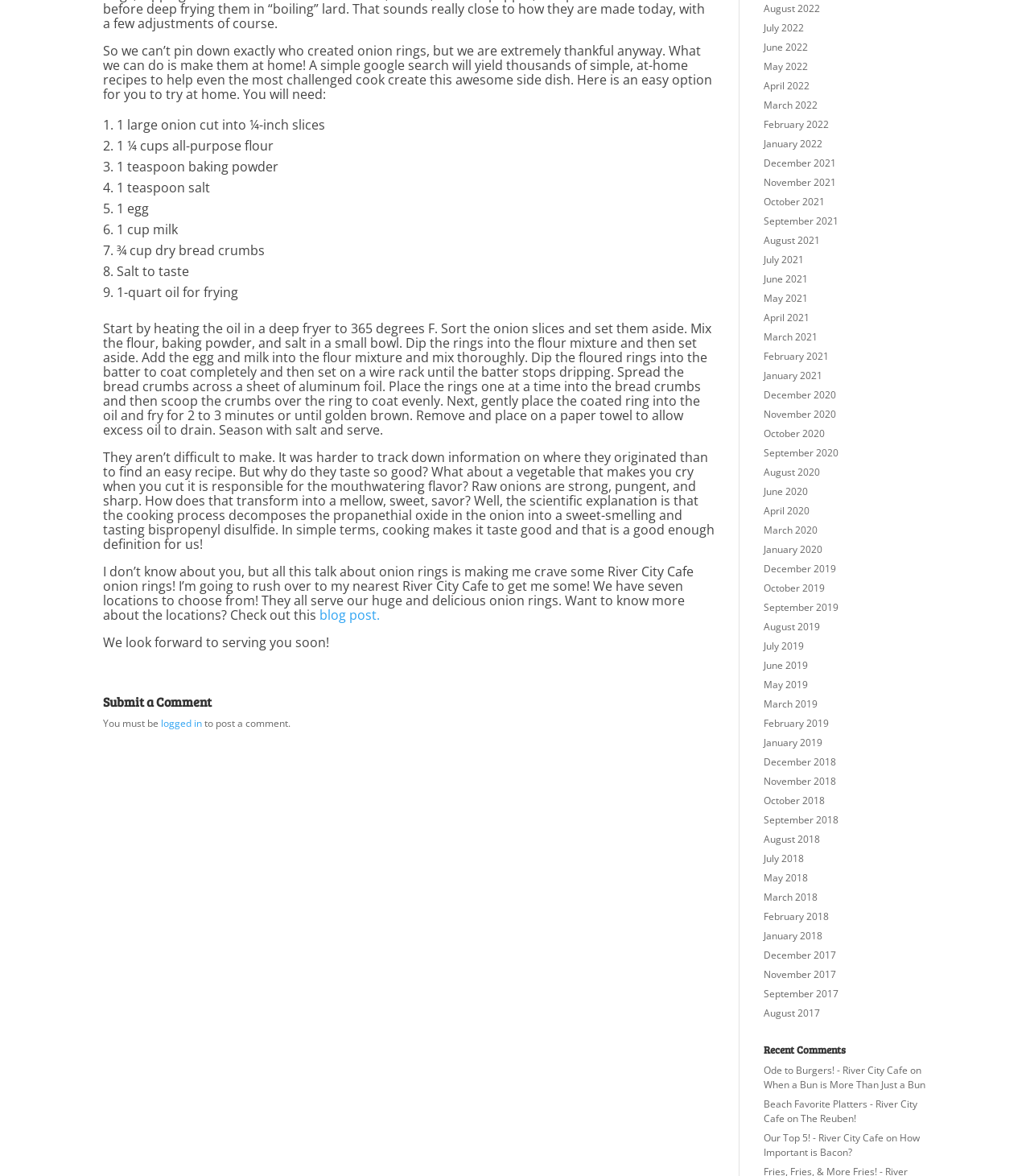Please find the bounding box for the UI element described by: "February 2018".

[0.741, 0.773, 0.805, 0.785]